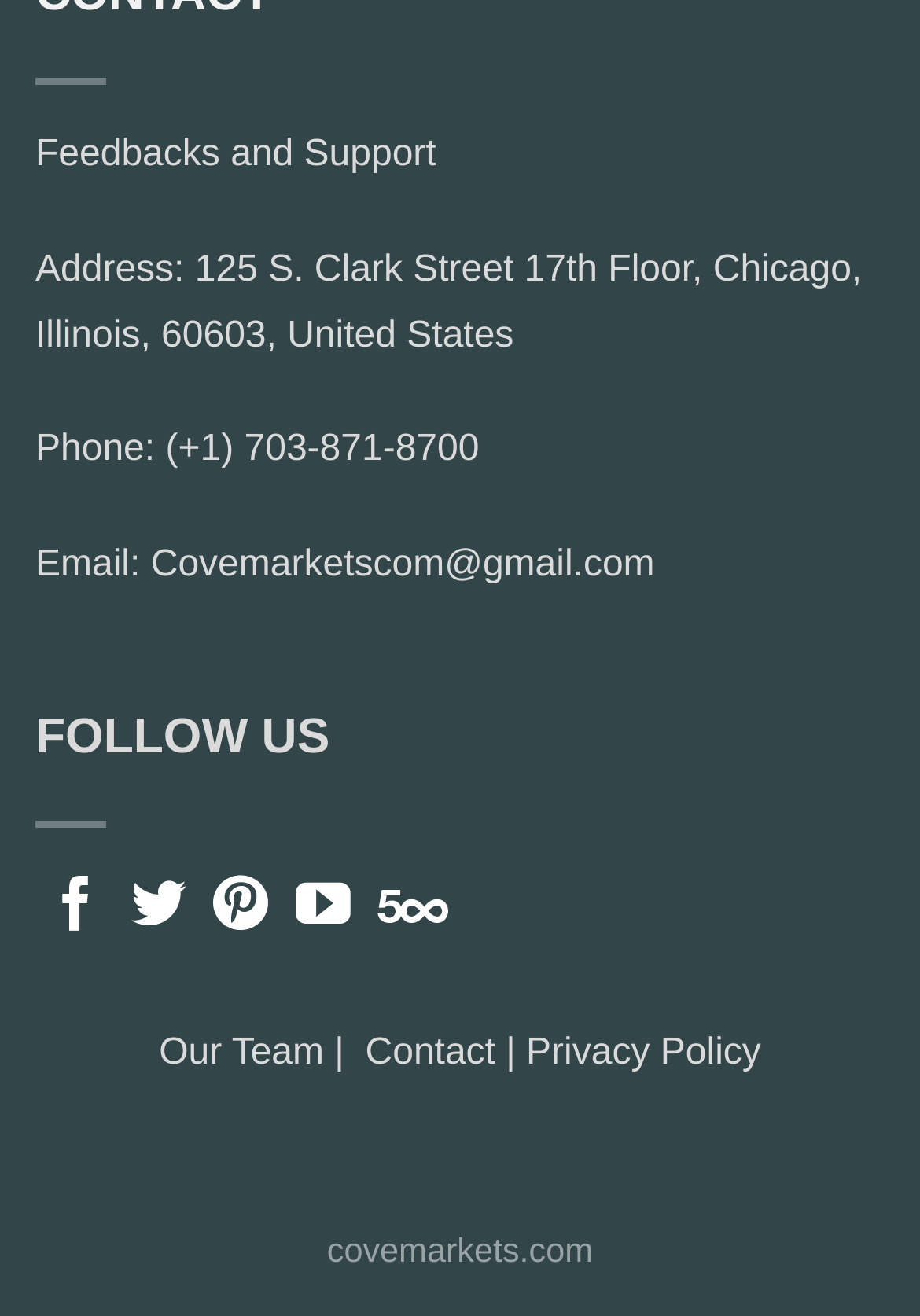Determine the bounding box coordinates for the clickable element to execute this instruction: "Send an email". Provide the coordinates as four float numbers between 0 and 1, i.e., [left, top, right, bottom].

[0.164, 0.414, 0.712, 0.445]